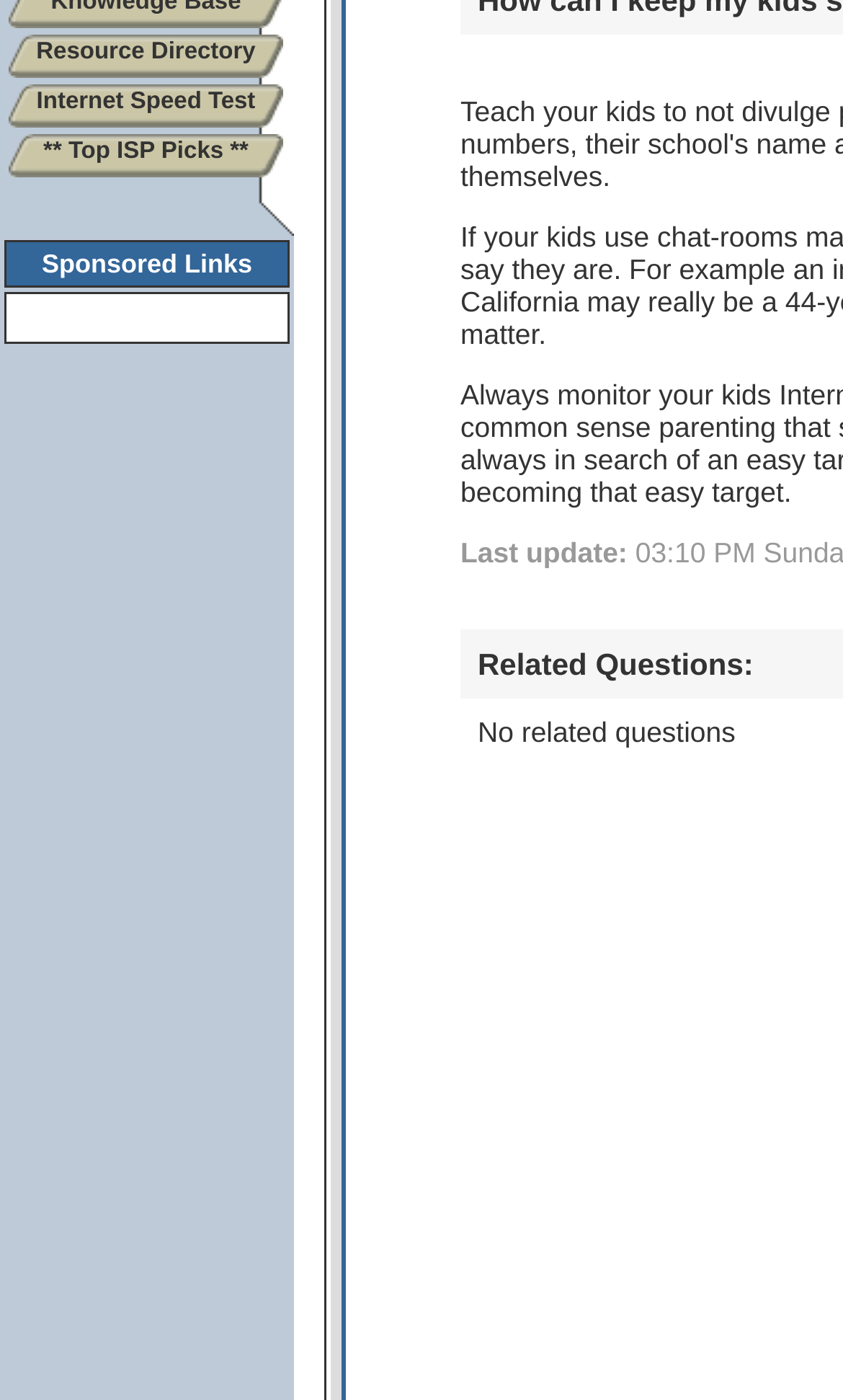Give the bounding box coordinates for the element described as: "camps in dhanaulti".

None